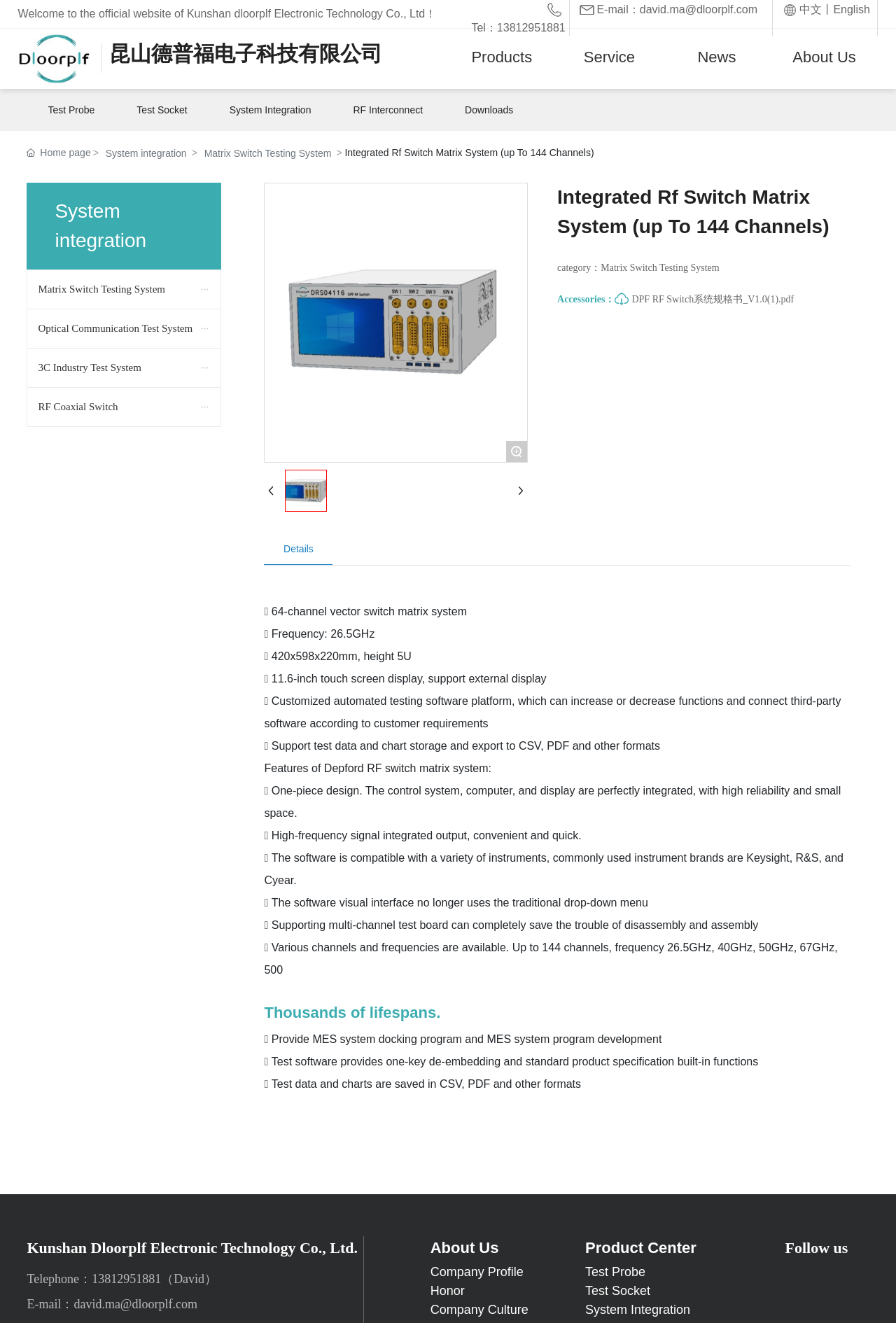Show me the bounding box coordinates of the clickable region to achieve the task as per the instruction: "Click the 'Downloads' link".

[0.495, 0.067, 0.596, 0.099]